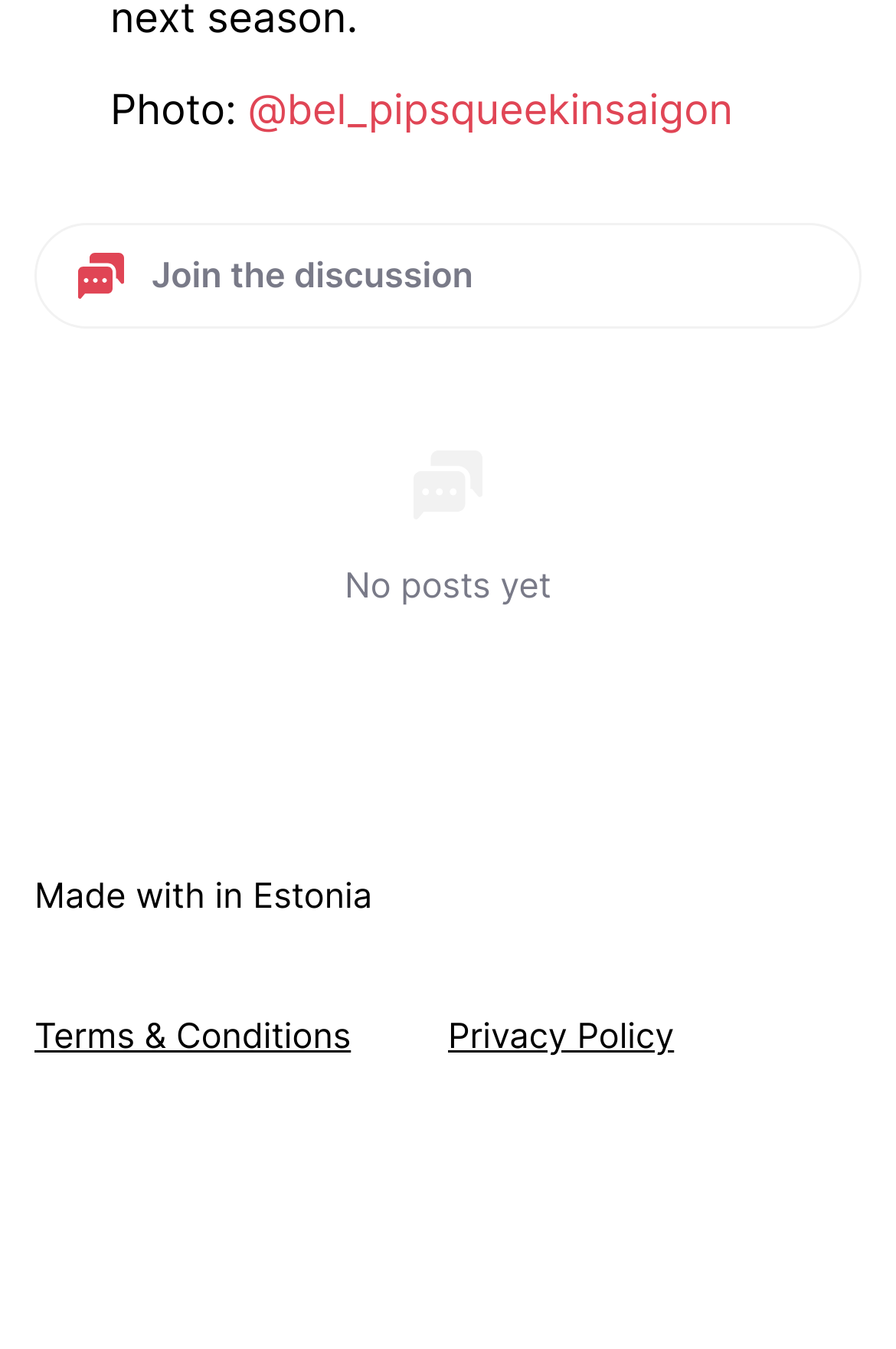Locate the UI element described by Terms & Conditions in the provided webpage screenshot. Return the bounding box coordinates in the format (top-left x, top-left y, bottom-right x, bottom-right y), ensuring all values are between 0 and 1.

[0.038, 0.746, 0.5, 0.79]